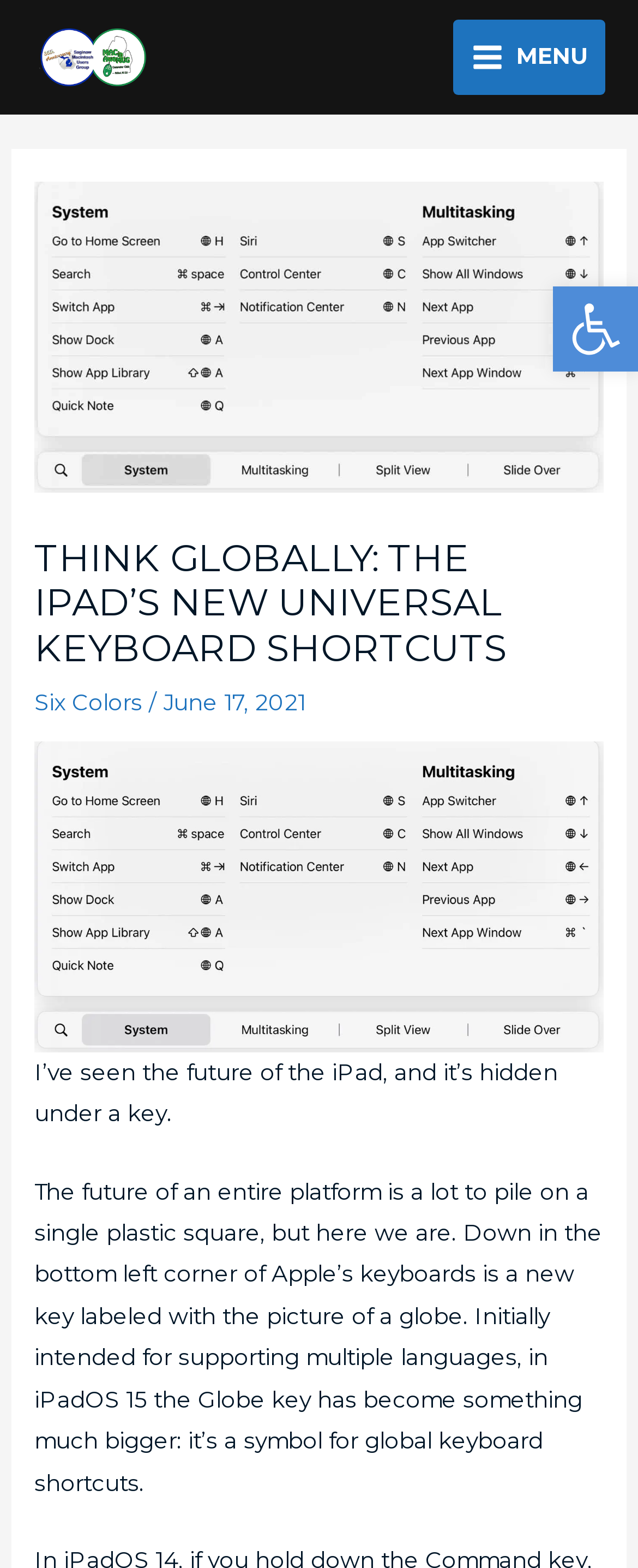Locate the bounding box coordinates of the UI element described by: "Main Menu Menu". The bounding box coordinates should consist of four float numbers between 0 and 1, i.e., [left, top, right, bottom].

[0.711, 0.013, 0.949, 0.06]